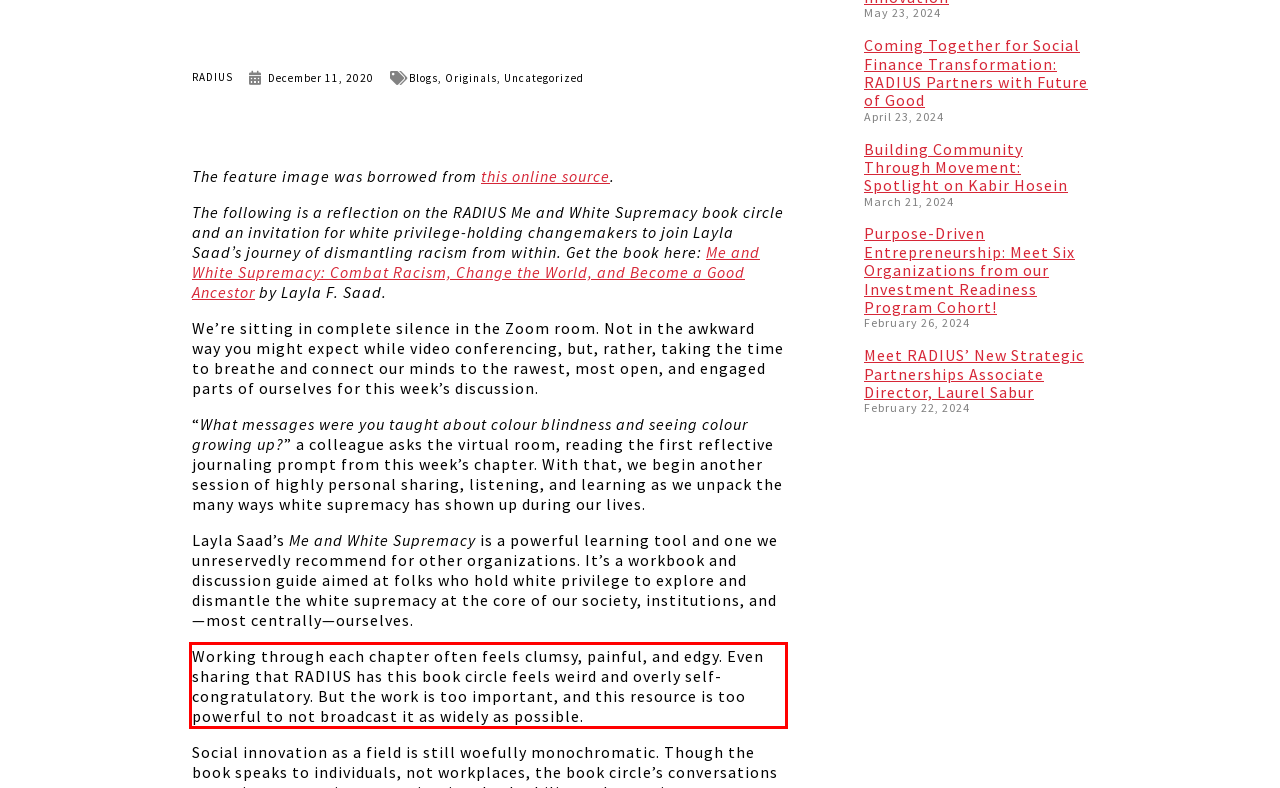Analyze the red bounding box in the provided webpage screenshot and generate the text content contained within.

Working through each chapter often feels clumsy, painful, and edgy. Even sharing that RADIUS has this book circle feels weird and overly self-congratulatory. But the work is too important, and this resource is too powerful to not broadcast it as widely as possible.